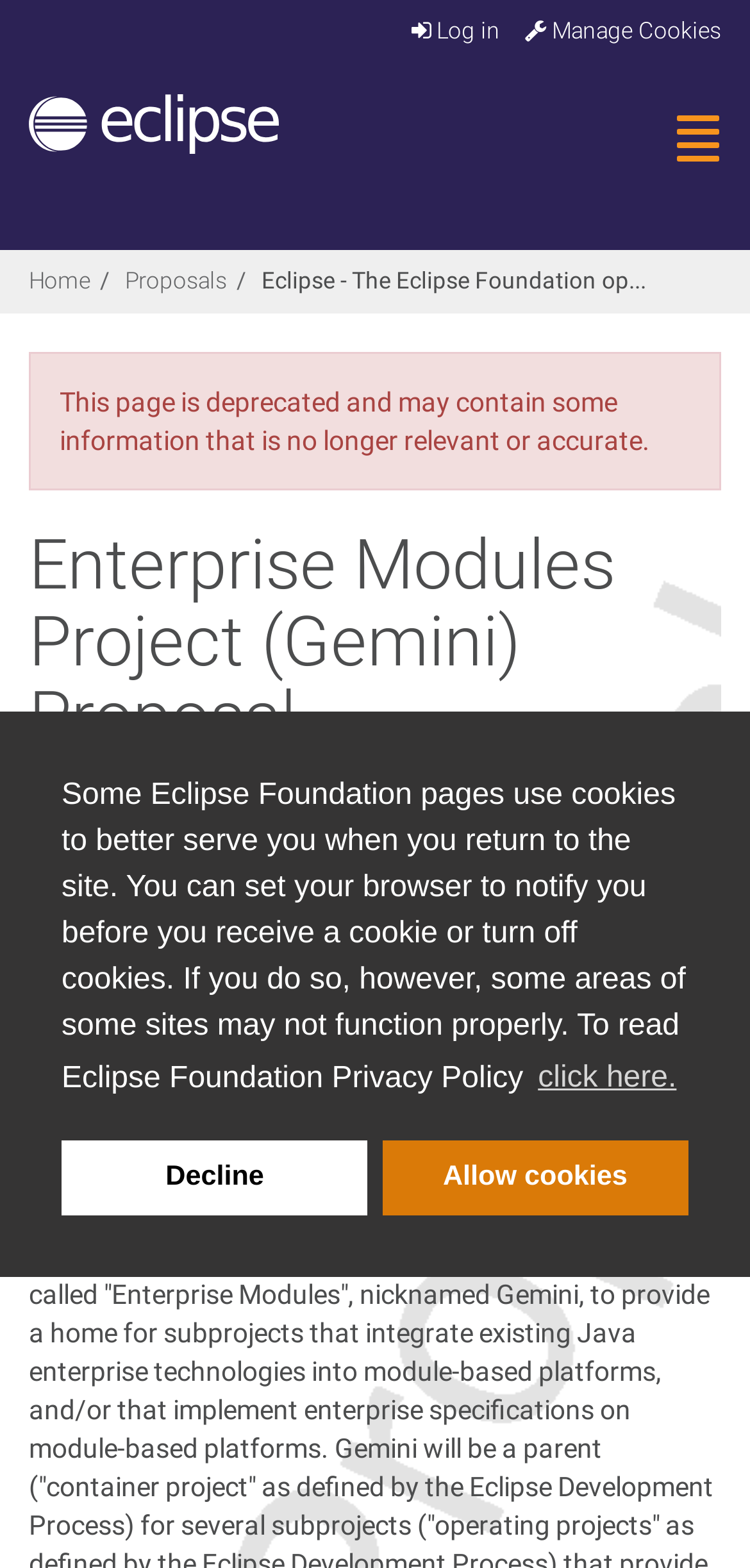Find the bounding box coordinates for the UI element whose description is: "Home". The coordinates should be four float numbers between 0 and 1, in the format [left, top, right, bottom].

[0.038, 0.171, 0.121, 0.188]